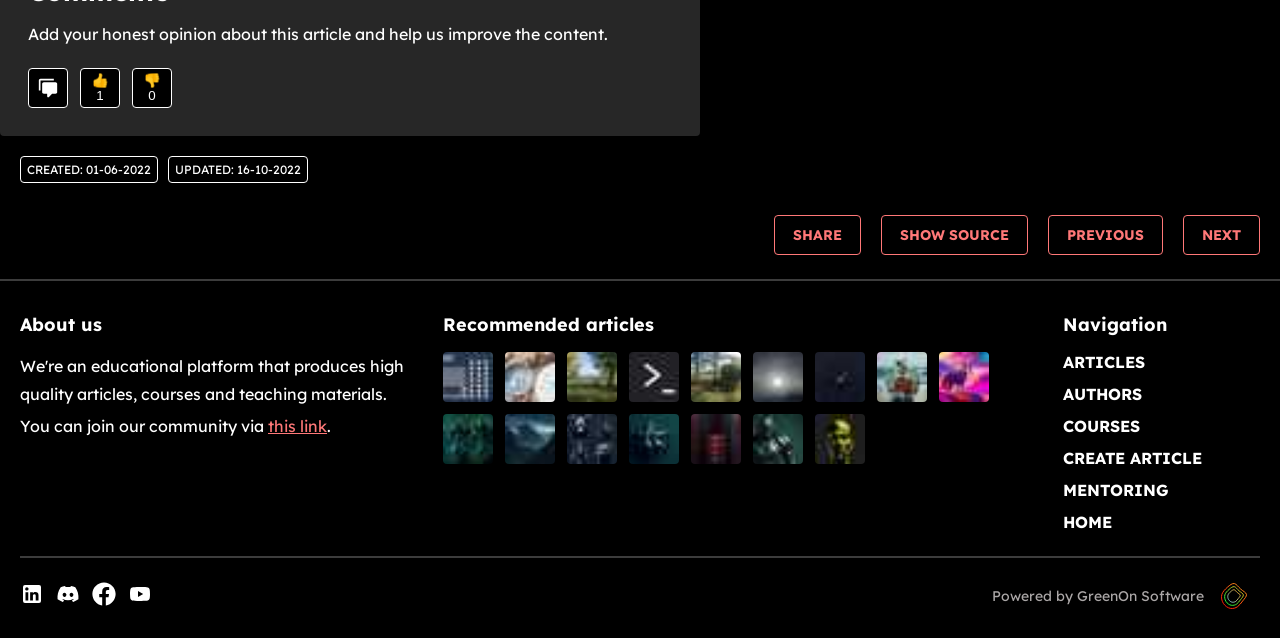Please provide a short answer using a single word or phrase for the question:
What type of content is recommended in the 'Recommended articles' section?

Articles about JavaScript and React